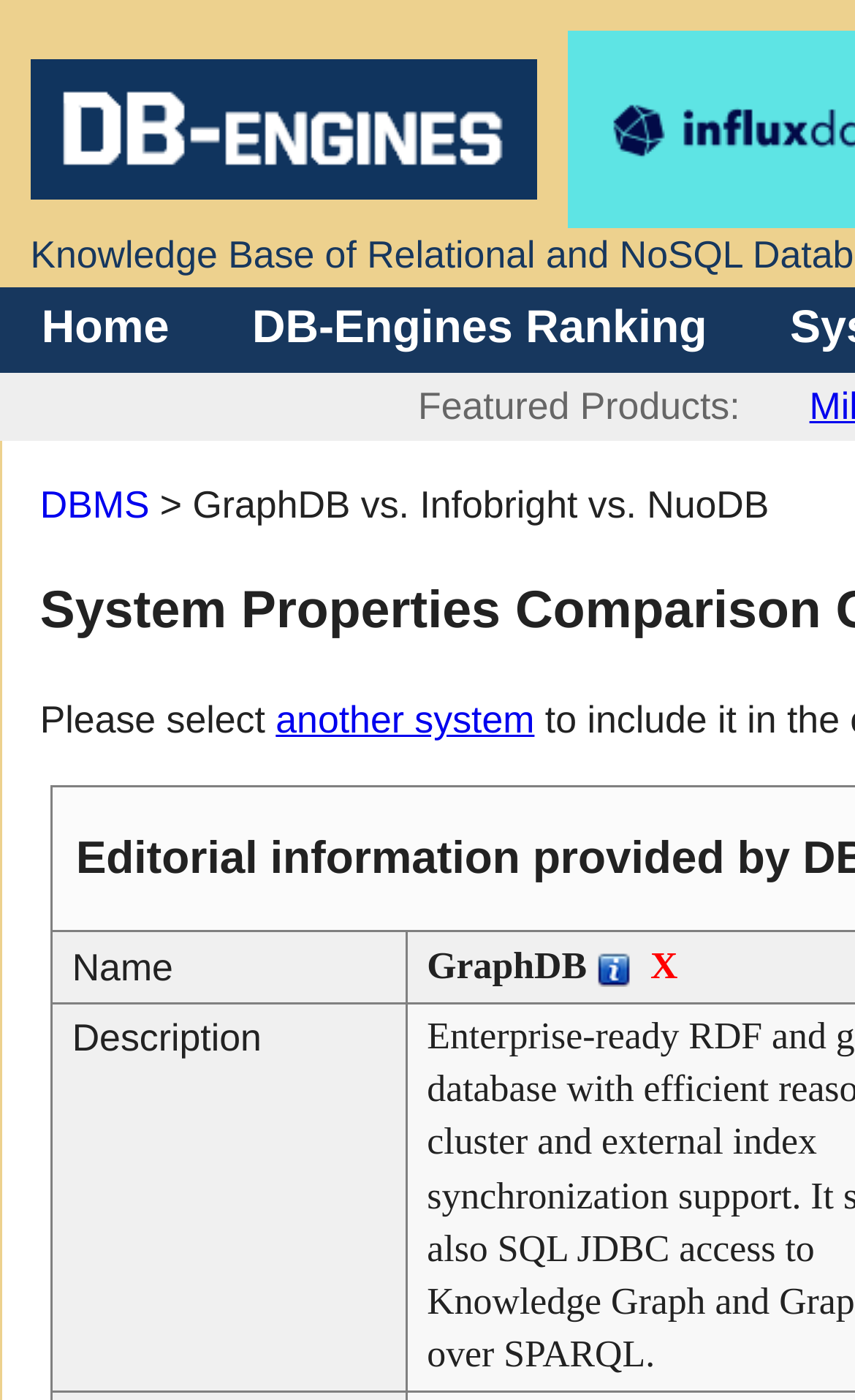Detail the various sections and features present on the webpage.

The webpage is a comparison page for three database management systems: GraphDB, Infobright, and NuoDB. At the top-left corner, there is a table cell containing a link to "DB-Engines" with an accompanying image. Below this, there are two links, "Home" and "DB-Engines Ranking", positioned side by side.

Further down, there is a section labeled "Featured Products" with two links, "DBMS" and "another system". The "another system" link is part of a grid cell that contains an image labeled "info" and a link labeled "X". Below this grid cell, there is another grid cell containing a description of the system.

The webpage appears to be a detailed comparison of the three database management systems, with various sections and links providing more information about each system.